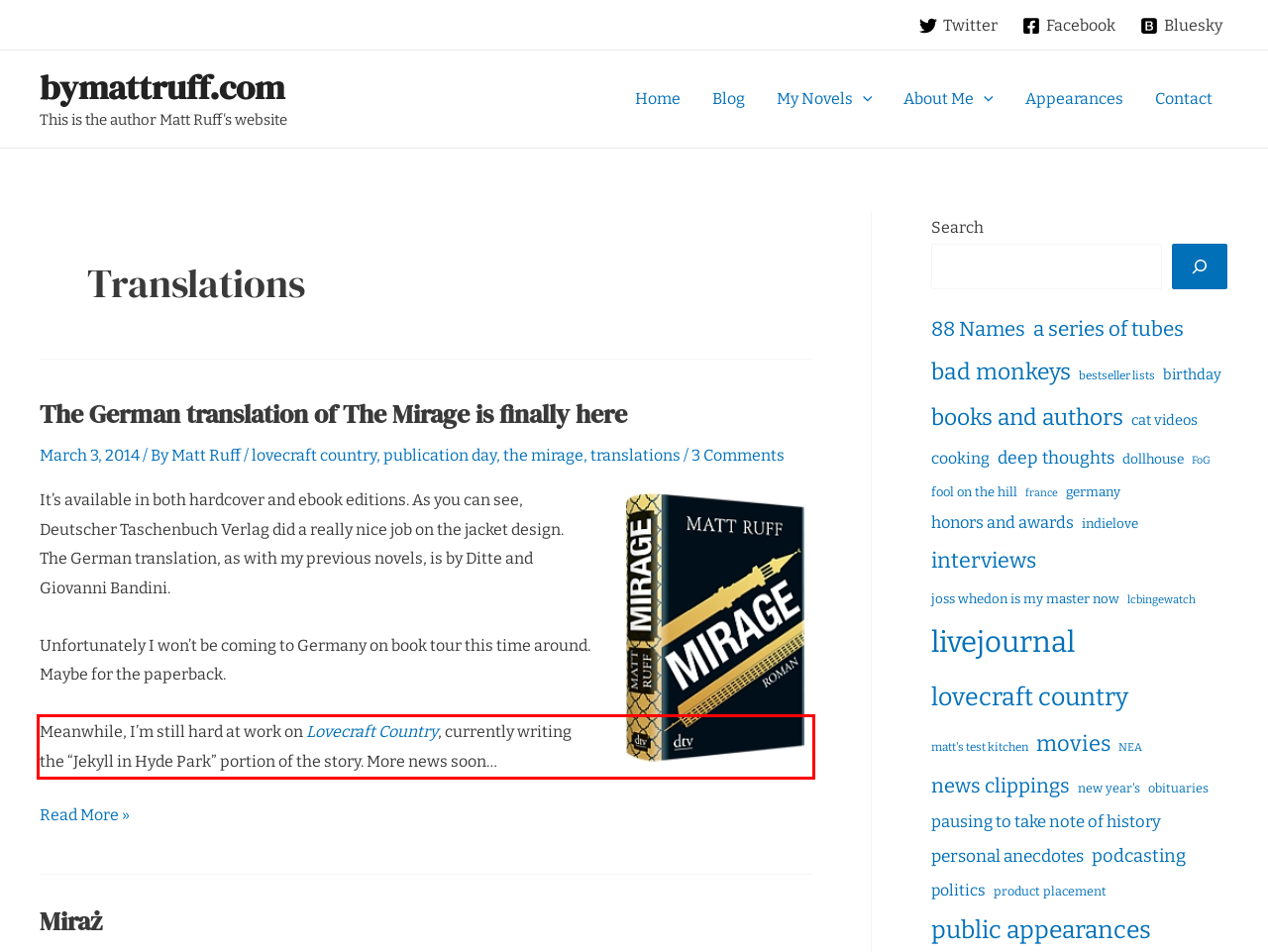Using the provided screenshot of a webpage, recognize the text inside the red rectangle bounding box by performing OCR.

Meanwhile, I’m still hard at work on Lovecraft Country, currently writing the “Jekyll in Hyde Park” portion of the story. More news soon…